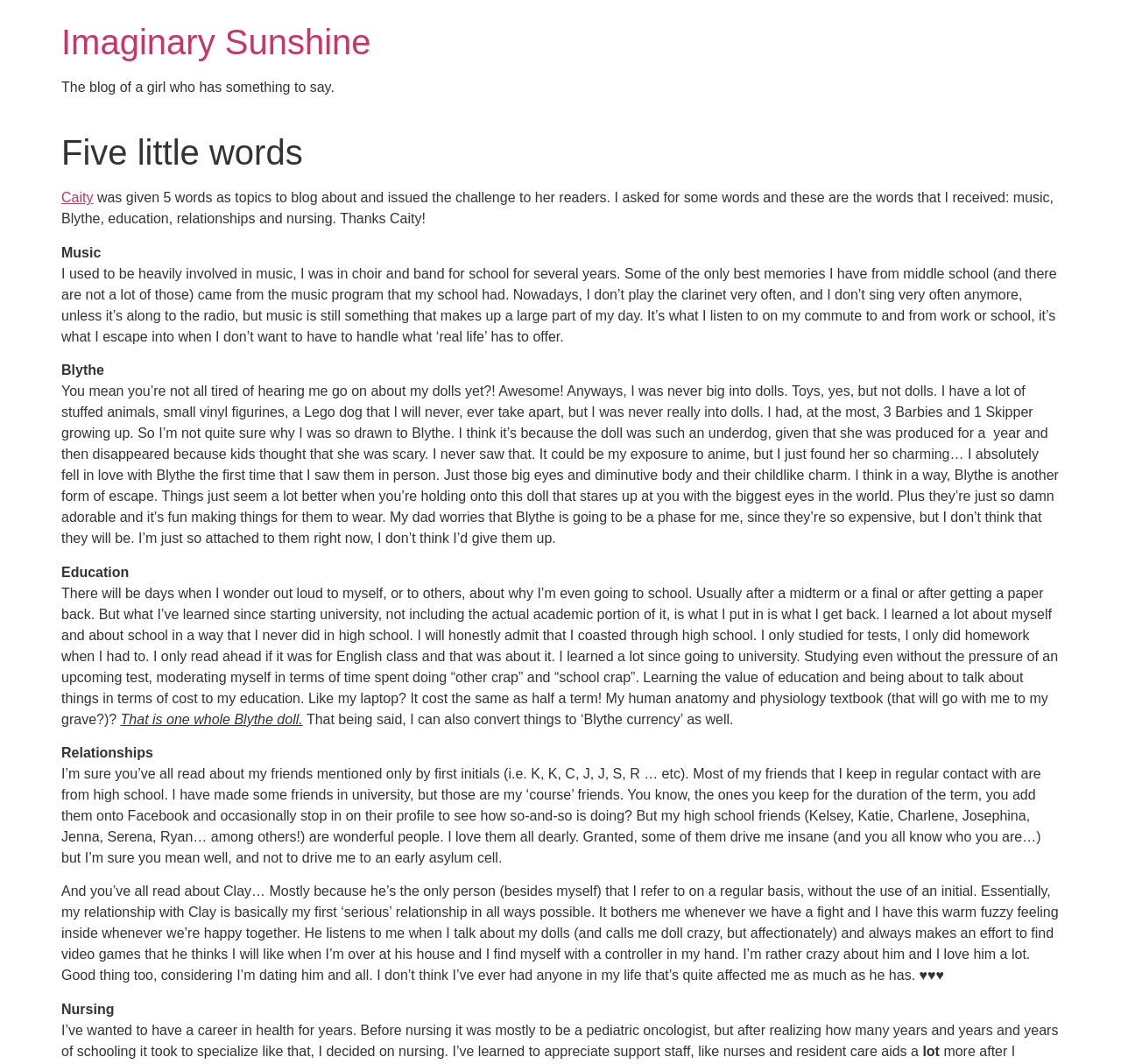What is the blogger's desired career?
Please give a detailed and elaborate answer to the question.

The blogger mentions that they want to have a career in health, specifically in nursing, which was their choice after realizing the amount of schooling required to become a pediatric oncologist.